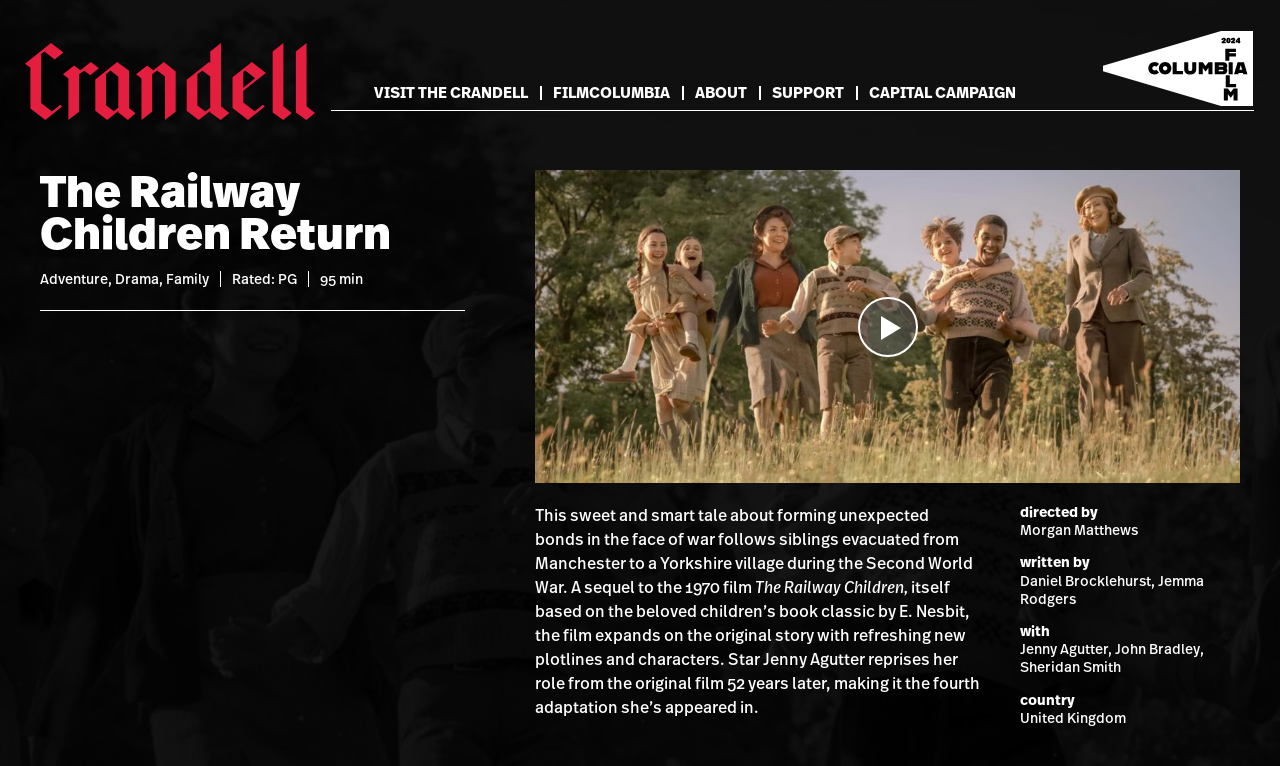What is the name of the theatre?
Use the information from the image to give a detailed answer to the question.

The name of the theatre can be found in the top-left corner of the webpage, where it says 'The Railway Children Return — Crandell Theatre'. It is also mentioned in the link 'Crandell Theatre' with a bounding box of [0.019, 0.04, 0.07, 0.101].